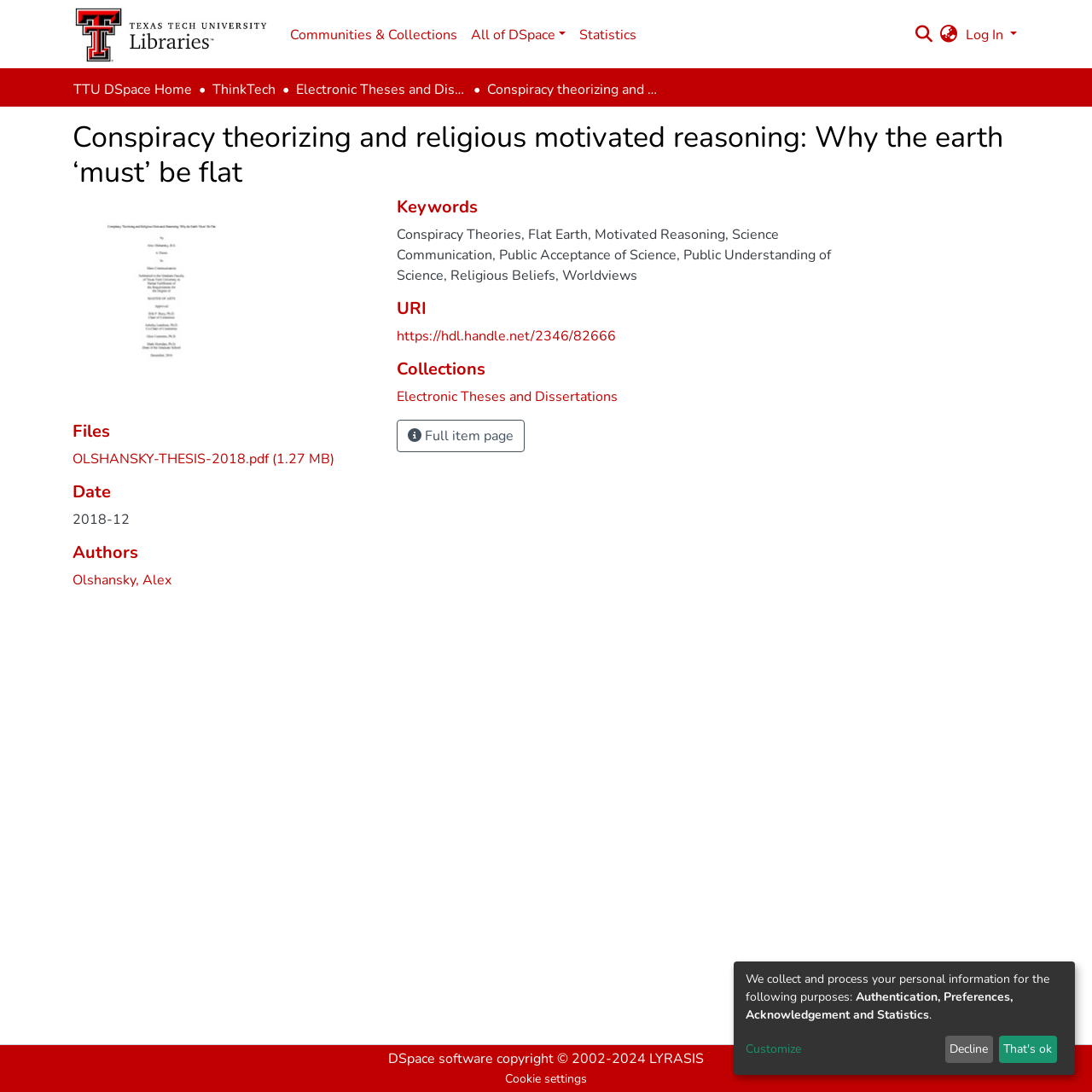From the webpage screenshot, predict the bounding box of the UI element that matches this description: "OLSHANSKY-THESIS-2018.pdf (1.27 MB)".

[0.066, 0.411, 0.306, 0.429]